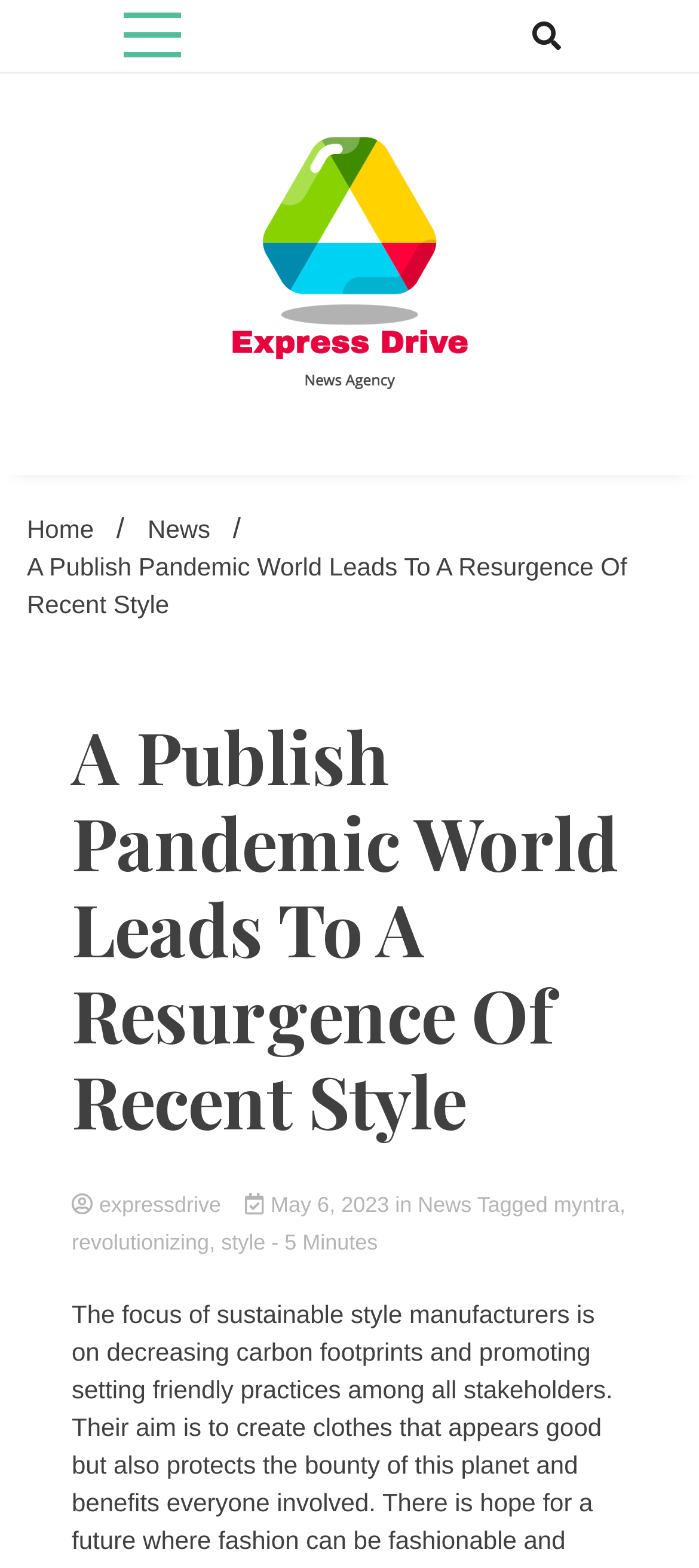Locate the bounding box coordinates of the area that needs to be clicked to fulfill the following instruction: "Go to Home page". The coordinates should be in the format of four float numbers between 0 and 1, namely [left, top, right, bottom].

[0.038, 0.328, 0.134, 0.346]